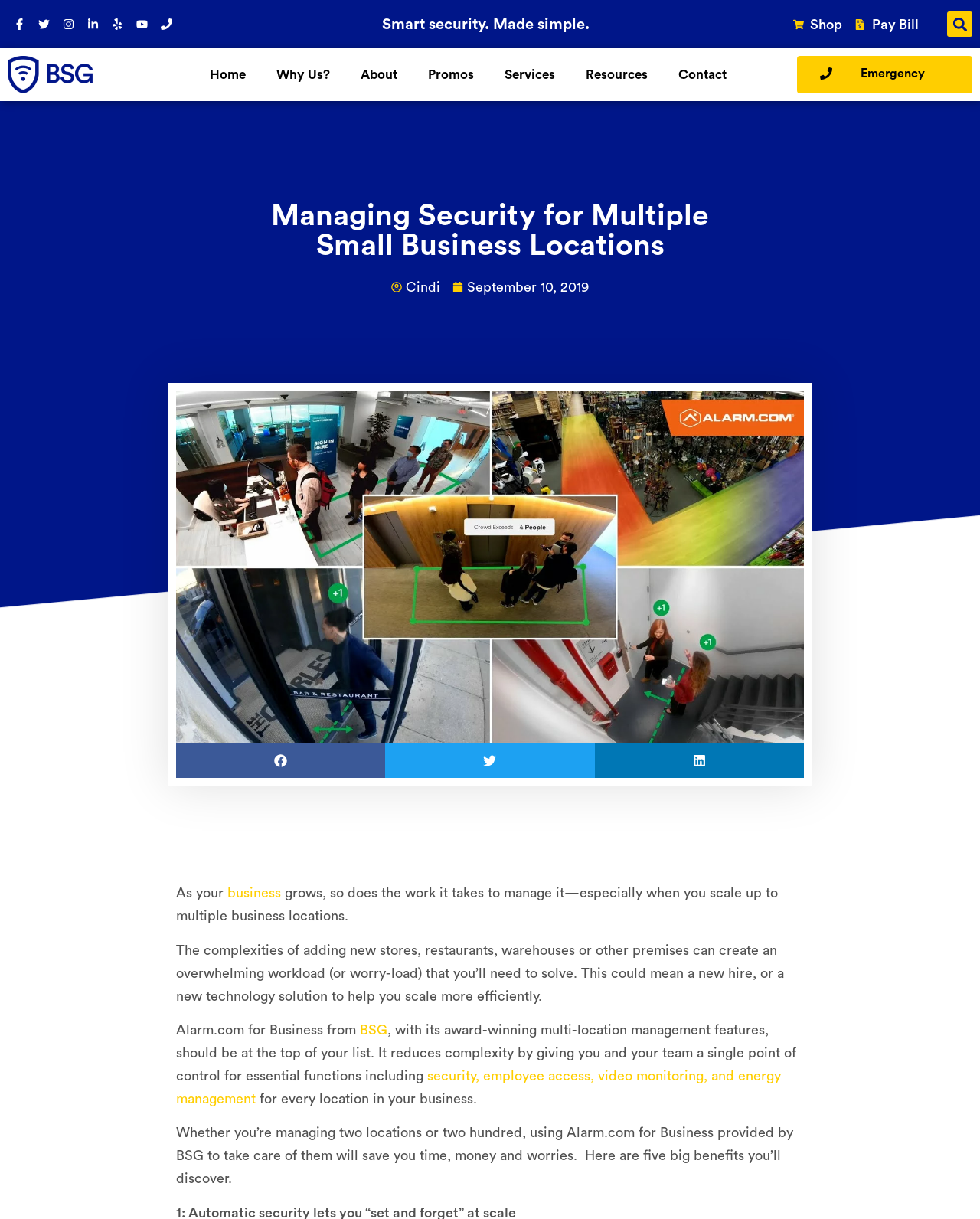What is the name of the security system mentioned?
Refer to the image and respond with a one-word or short-phrase answer.

Alarm.com for Business